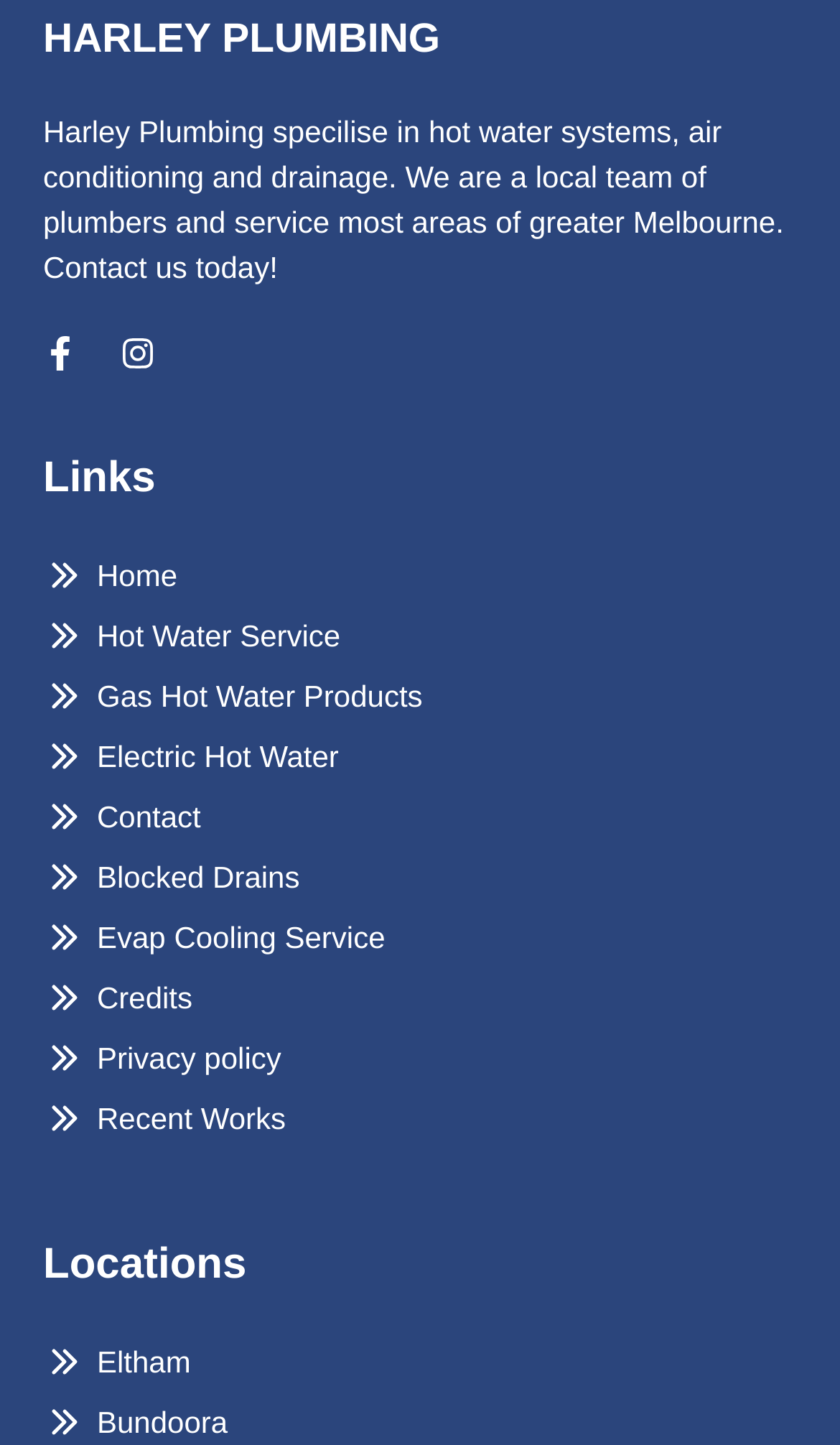Locate the bounding box of the UI element described in the following text: "Credits".

[0.115, 0.675, 0.229, 0.706]